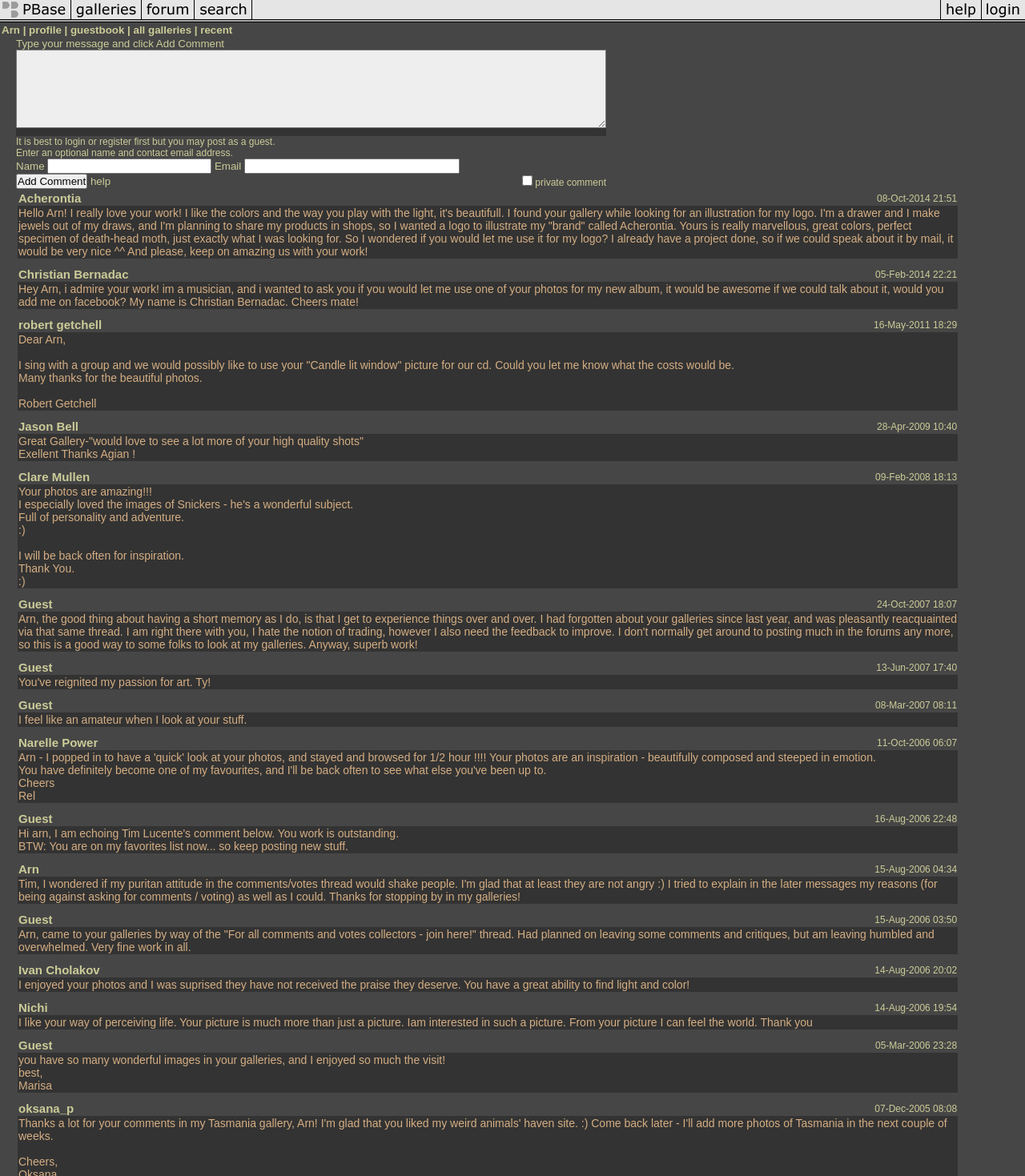Provide the bounding box coordinates of the HTML element described as: "Arn". The bounding box coordinates should be four float numbers between 0 and 1, i.e., [left, top, right, bottom].

[0.018, 0.733, 0.038, 0.745]